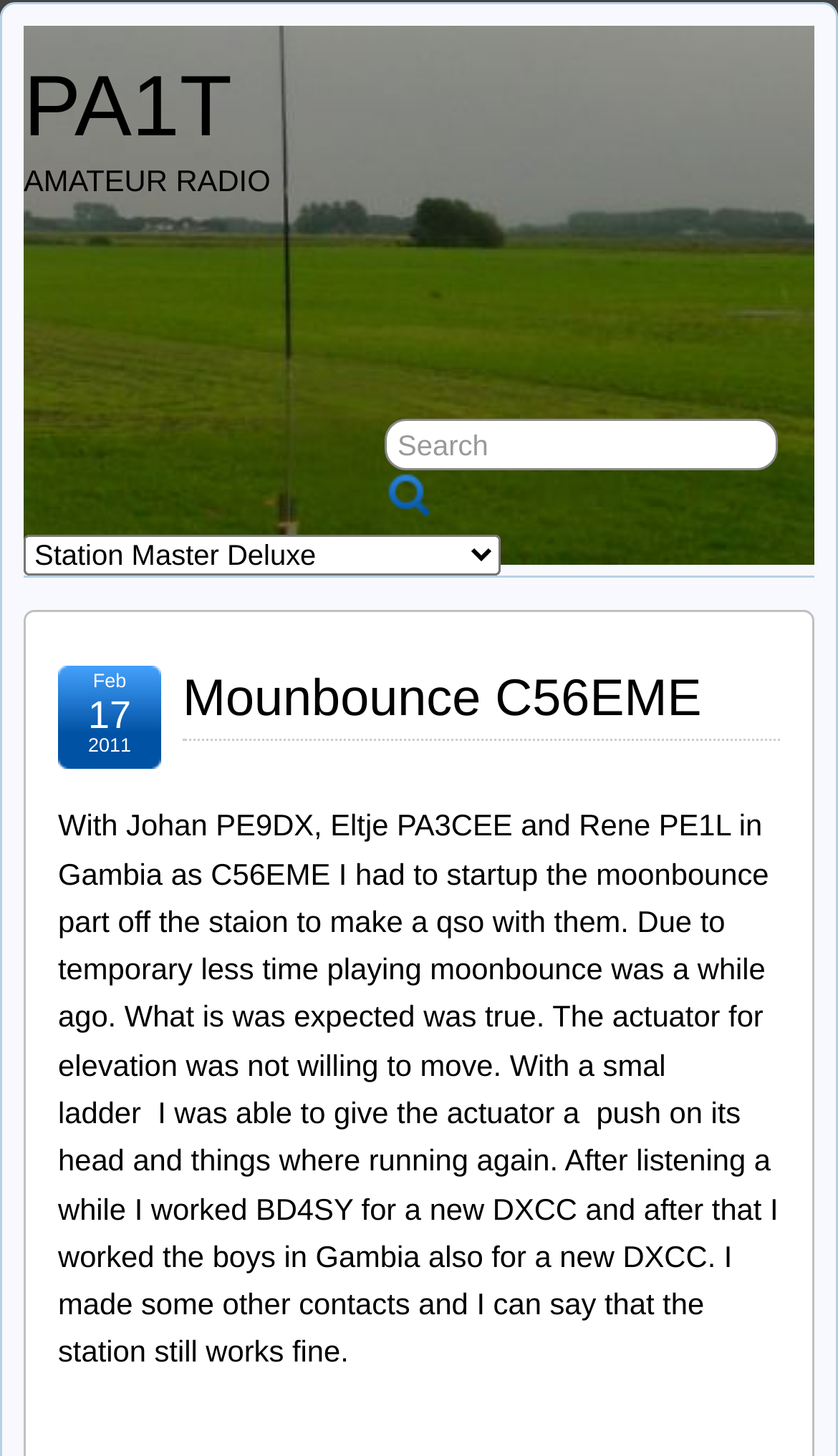Bounding box coordinates should be provided in the format (top-left x, top-left y, bottom-right x, bottom-right y) with all values between 0 and 1. Identify the bounding box for this UI element: input value="Search" name="s" value="Search"

[0.459, 0.288, 0.928, 0.323]